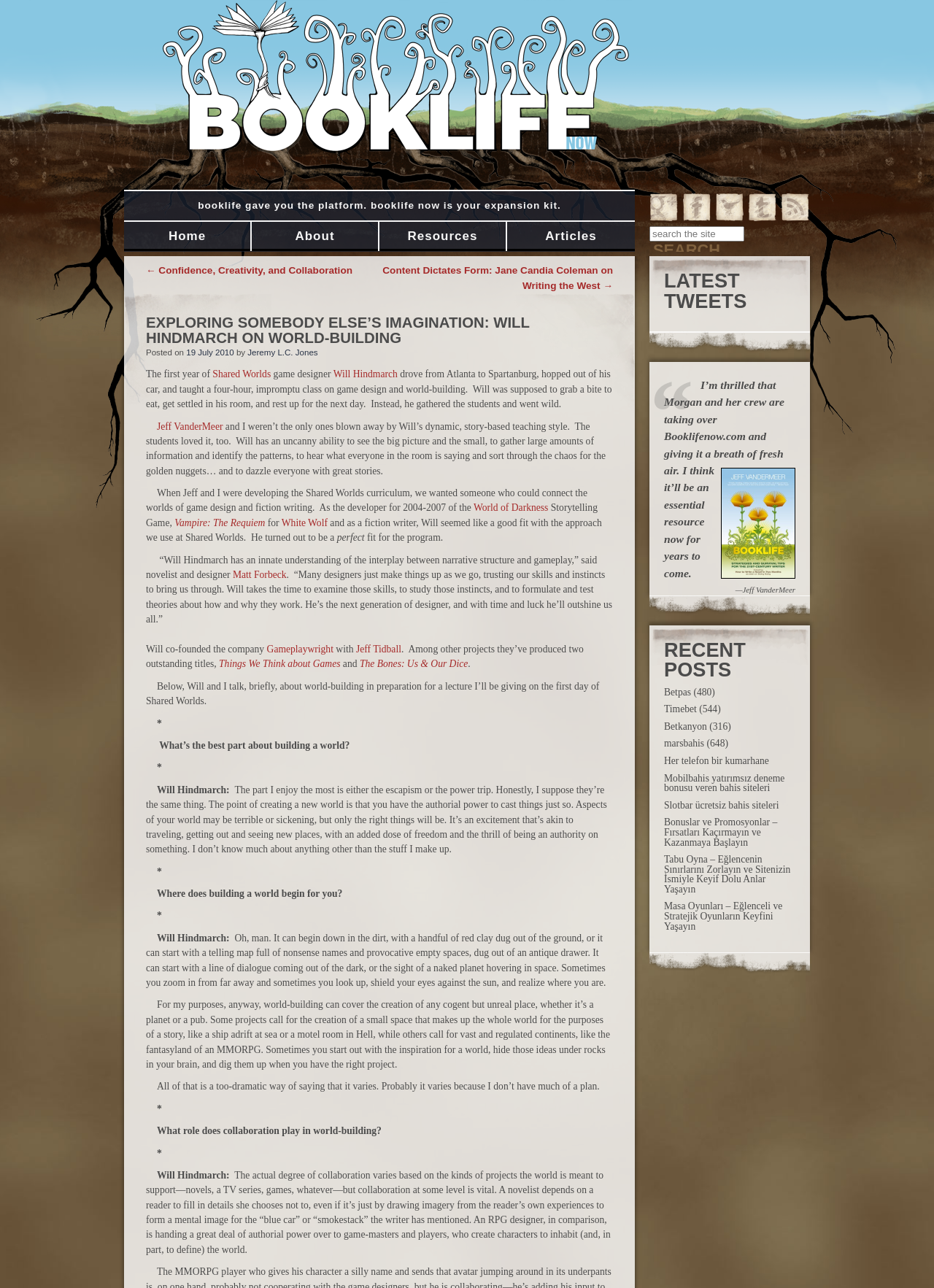Show the bounding box coordinates for the element that needs to be clicked to execute the following instruction: "View recent posts". Provide the coordinates in the form of four float numbers between 0 and 1, i.e., [left, top, right, bottom].

[0.711, 0.497, 0.852, 0.533]